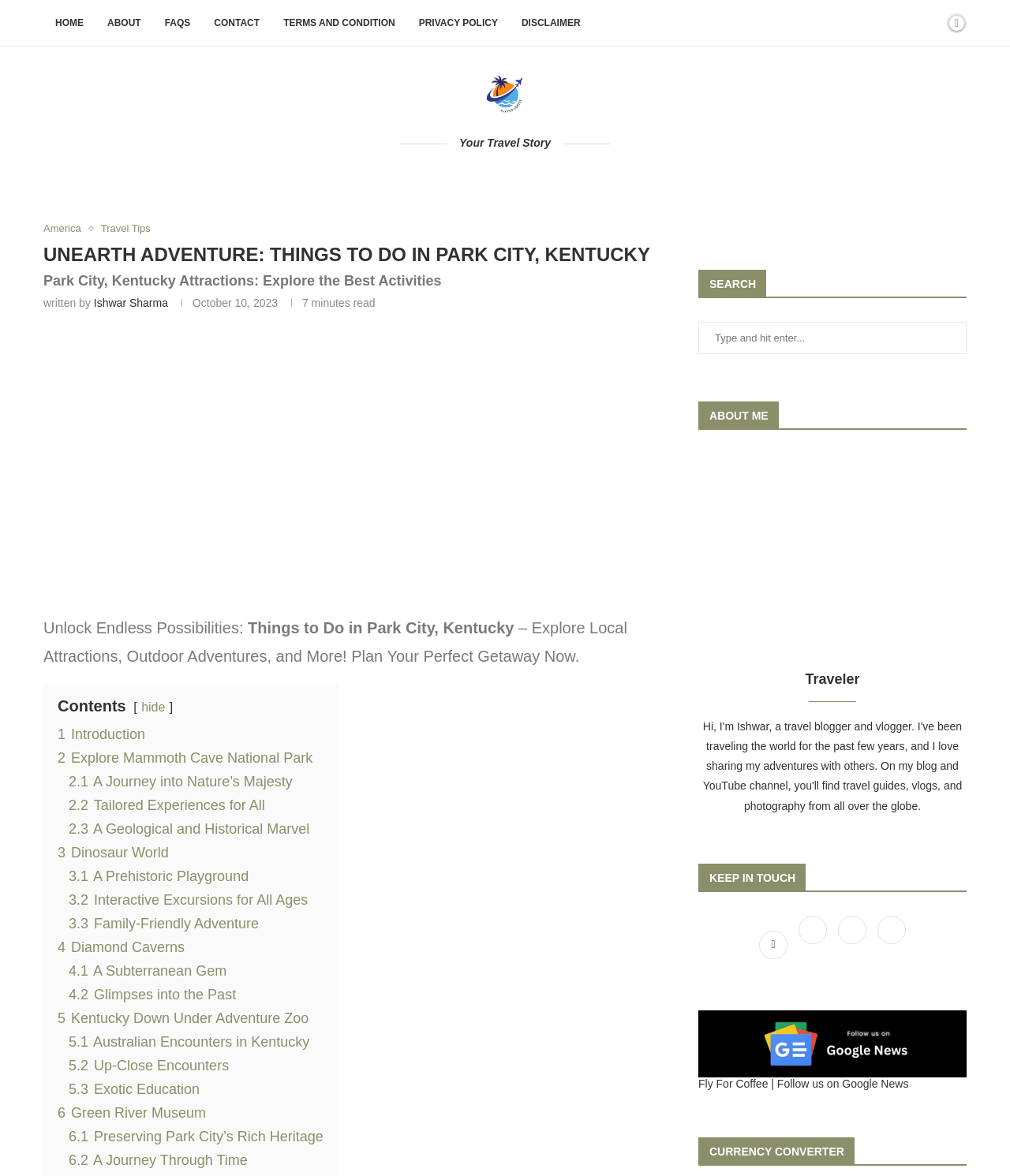Based on what you see in the screenshot, provide a thorough answer to this question: What is the name of the zoo mentioned in the webpage?

I found the answer by looking at the link '5 Kentucky Down Under Adventure Zoo' which is a subheading under the main heading 'UNEARTH ADVENTURE: THINGS TO DO IN PARK CITY, KENTUCKY'. This suggests that Kentucky Down Under Adventure Zoo is one of the attractions mentioned in the webpage.